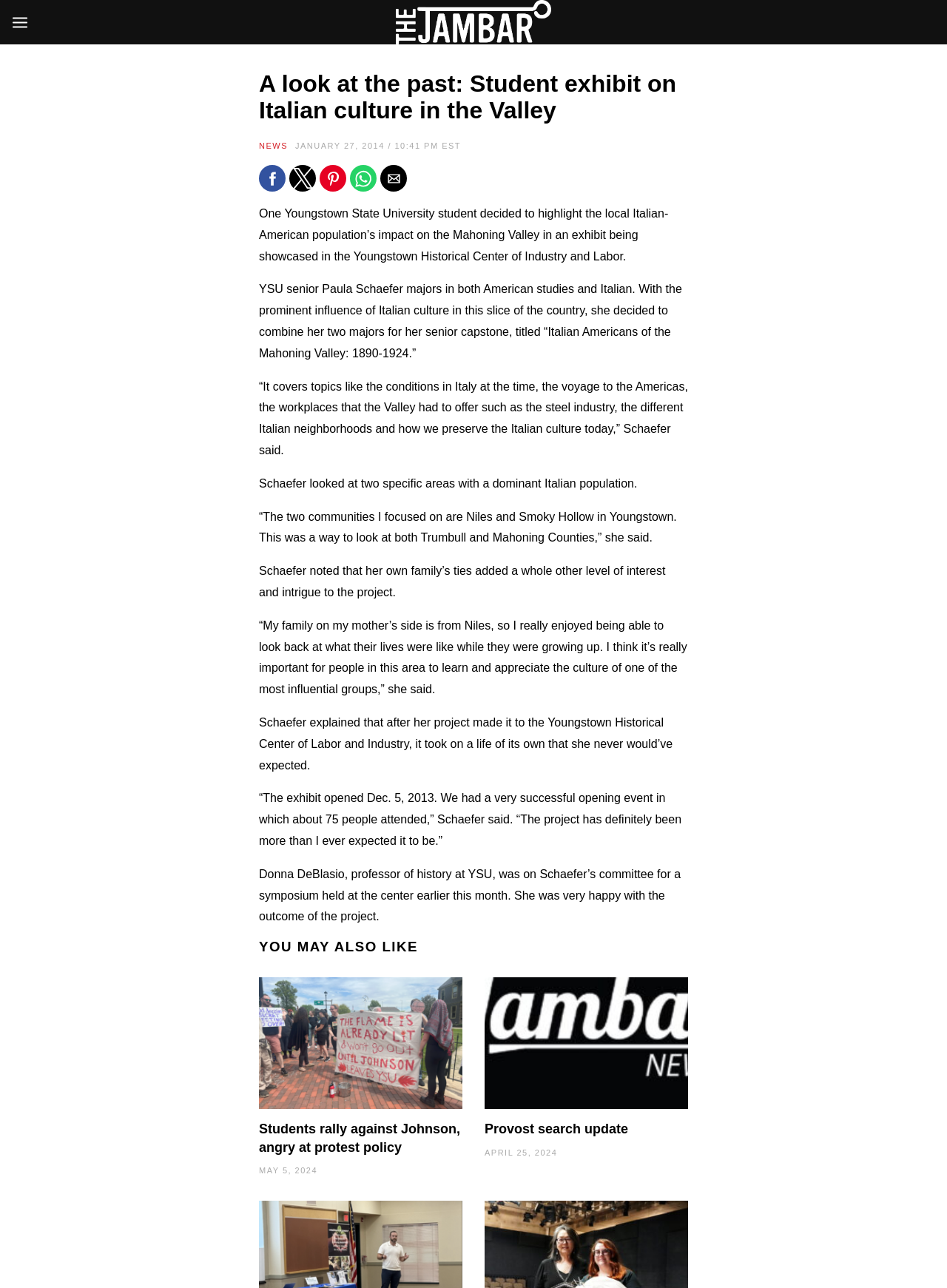Provide the bounding box coordinates of the section that needs to be clicked to accomplish the following instruction: "Click the 'Share by facebook' button."

[0.273, 0.128, 0.302, 0.149]